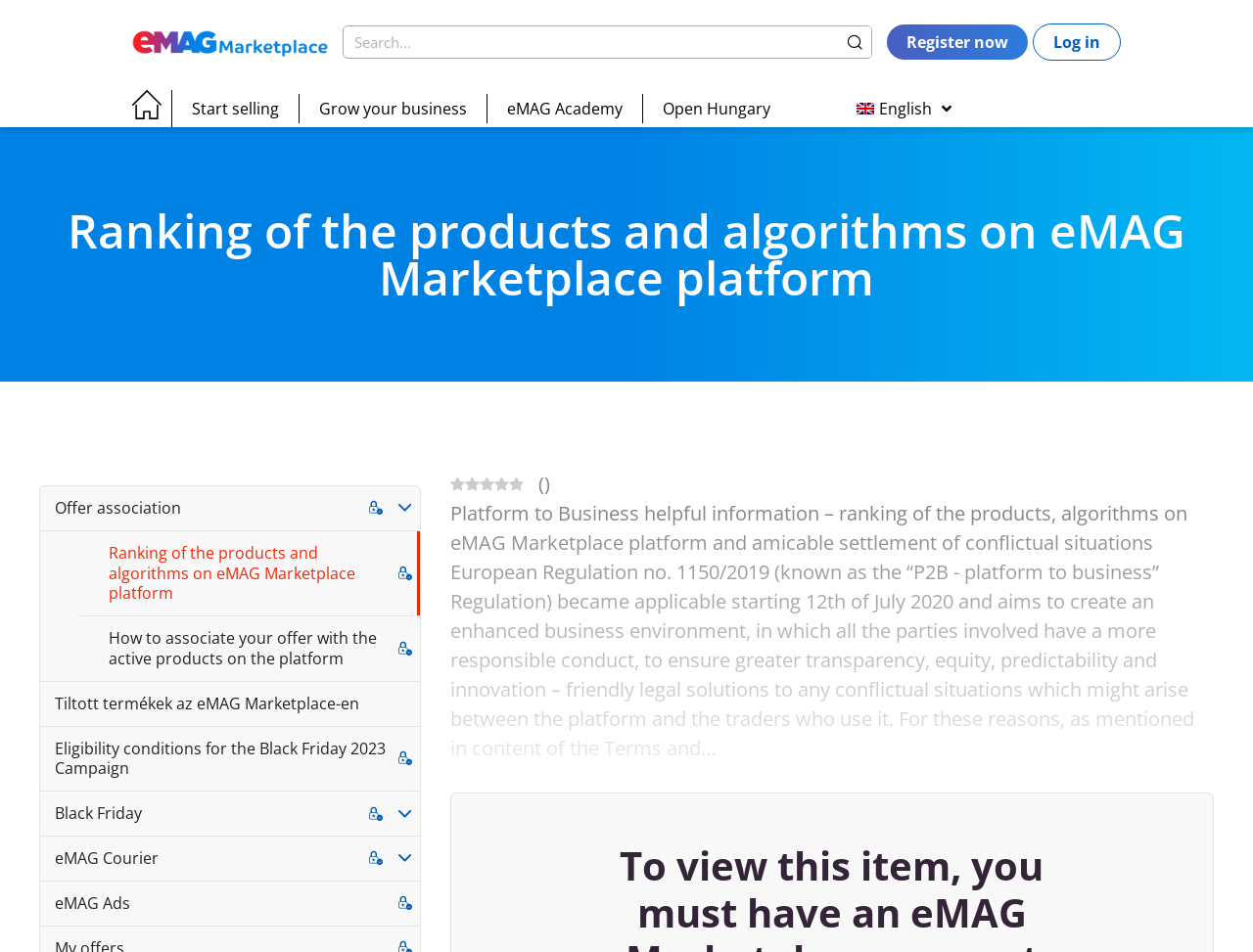Please identify the bounding box coordinates of the element I should click to complete this instruction: 'Search for something'. The coordinates should be given as four float numbers between 0 and 1, like this: [left, top, right, bottom].

[0.273, 0.027, 0.696, 0.062]